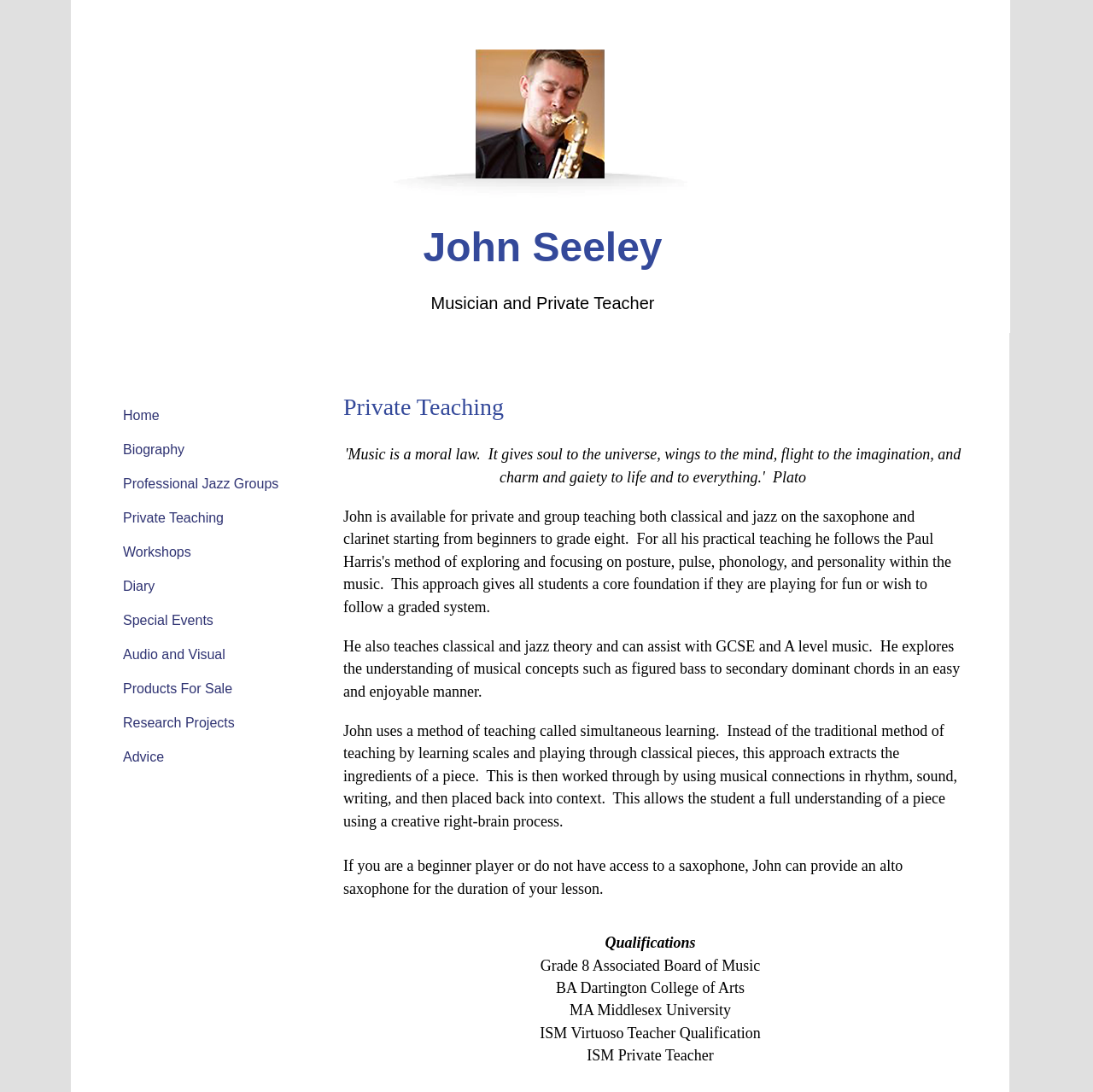Respond to the following question using a concise word or phrase: 
What qualification does John have from Associated Board of Music?

Grade 8